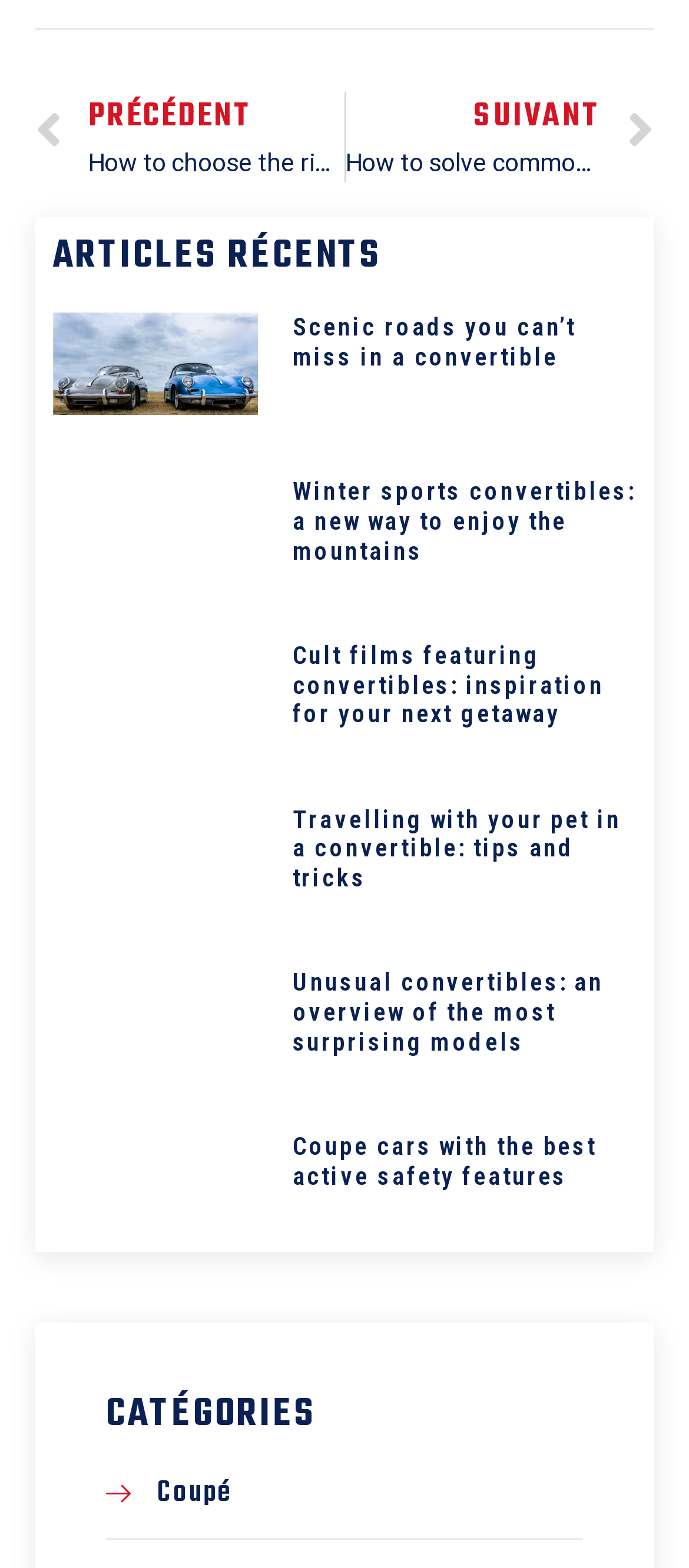Find and indicate the bounding box coordinates of the region you should select to follow the given instruction: "Click on the 'Prev' link".

[0.051, 0.059, 0.499, 0.116]